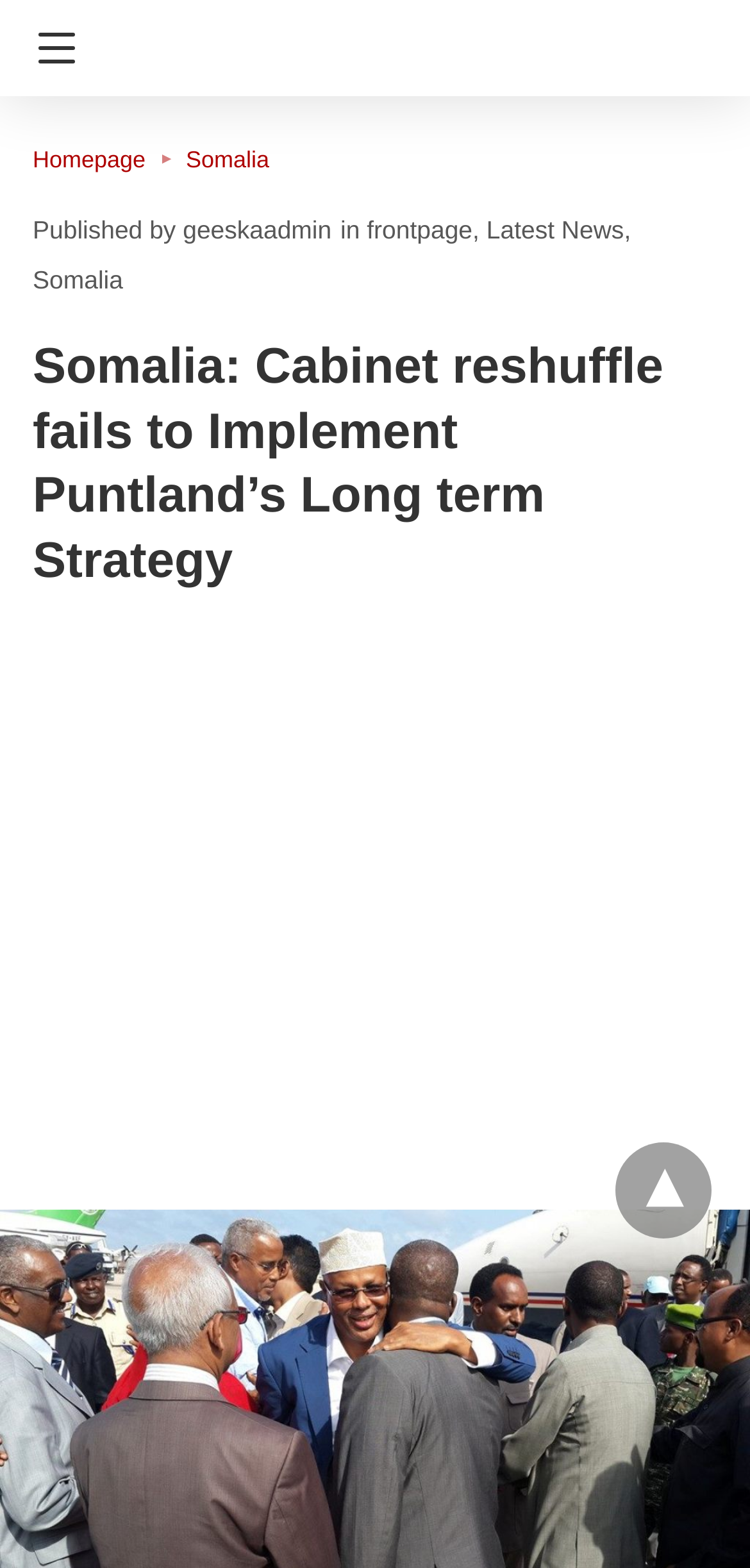Provide the bounding box coordinates of the section that needs to be clicked to accomplish the following instruction: "Click Somalia link."

[0.248, 0.093, 0.359, 0.11]